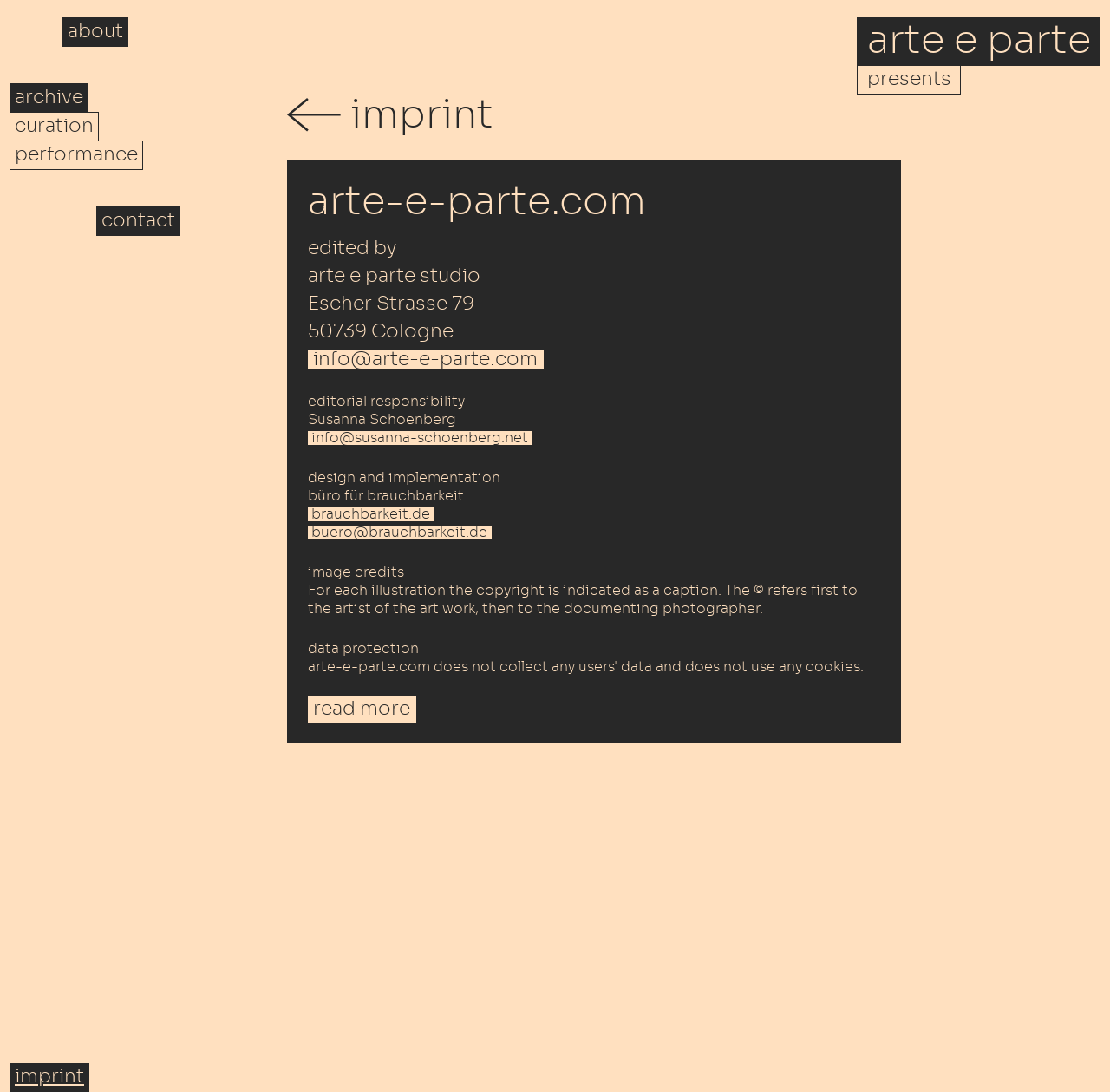What is the name of the studio?
Using the image provided, answer with just one word or phrase.

arte e parte studio